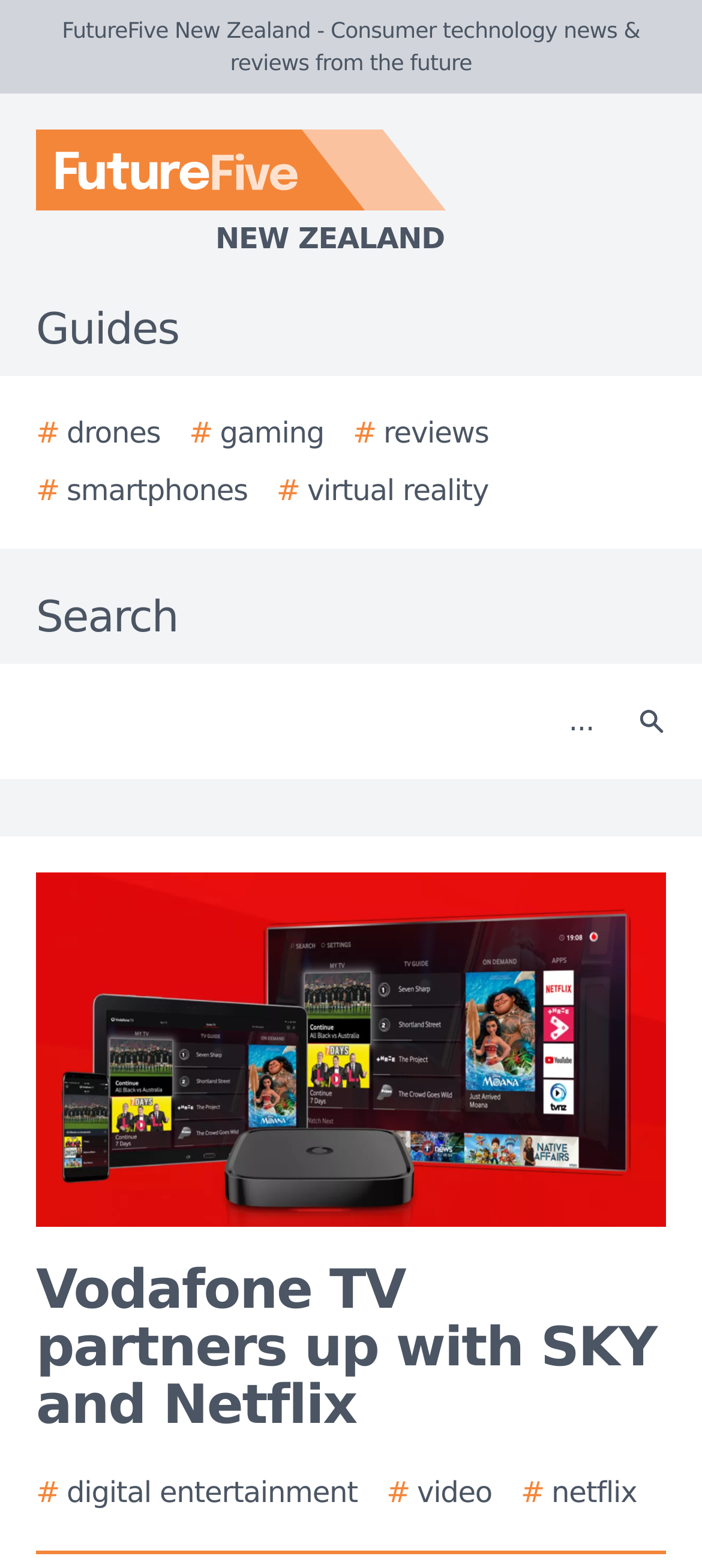Explain the contents of the webpage comprehensively.

The webpage appears to be a news article or blog post from FutureFive New Zealand, a consumer technology news and reviews website. At the top of the page, there is a logo of FutureFive New Zealand, accompanied by a link to the website's homepage. Below the logo, there is a navigation menu with links to various guides, including drones, gaming, reviews, smartphones, and virtual reality.

To the right of the navigation menu, there is a search bar with a text box and a search button. The search button has a small magnifying glass icon. Above the search bar, there is a heading that reads "Guides".

The main content of the webpage is an article with the title "Vodafone TV partners up with SKY and Netflix". The article is accompanied by a large image that takes up most of the width of the page. At the bottom of the page, there are links to related topics, including digital entertainment, video, and Netflix.

Overall, the webpage has a clean and organized layout, with clear headings and concise text. The use of images and icons adds visual interest to the page.